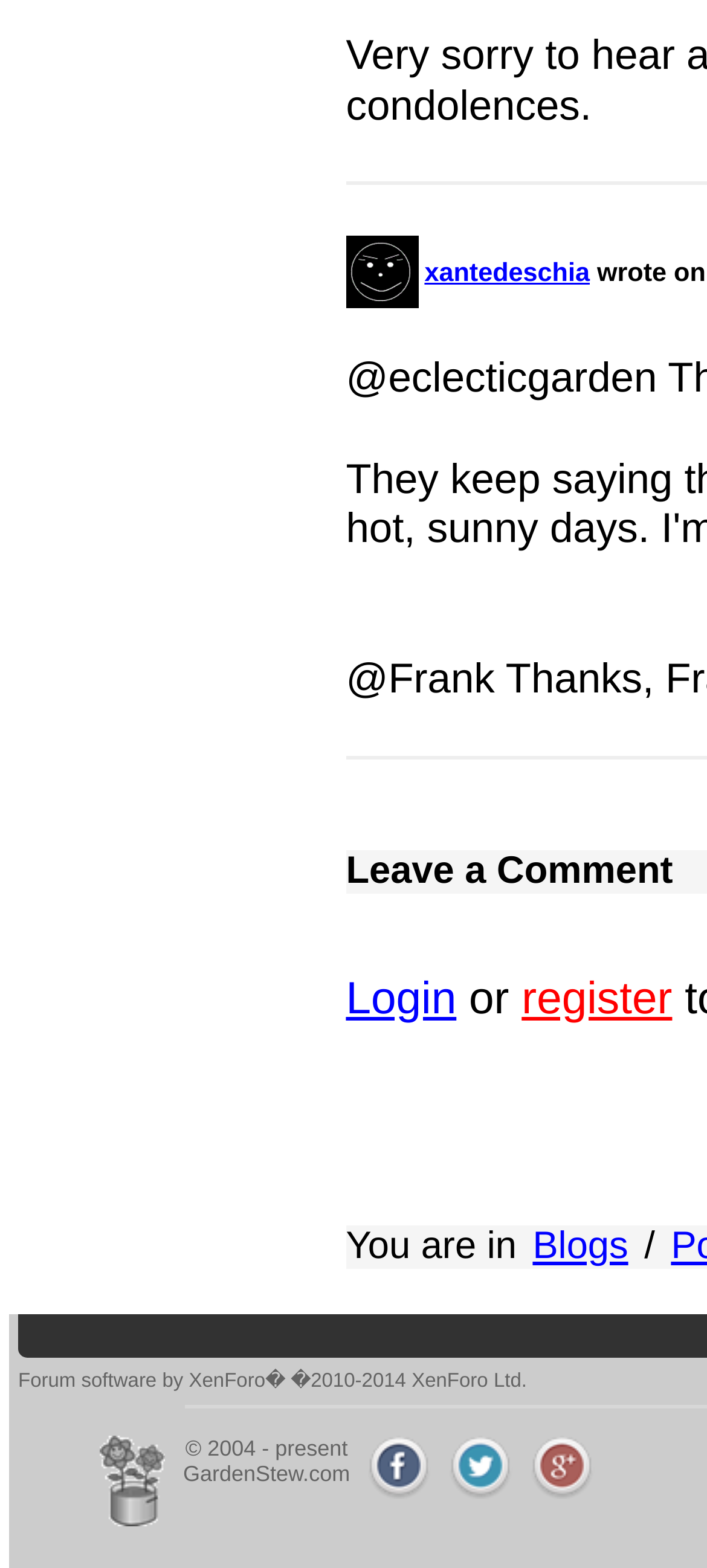What is the copyright year range of the website?
From the details in the image, provide a complete and detailed answer to the question.

I found the copyright year range by looking at the StaticText element with the text content '© 2004 - present' located at the bottom of the page.